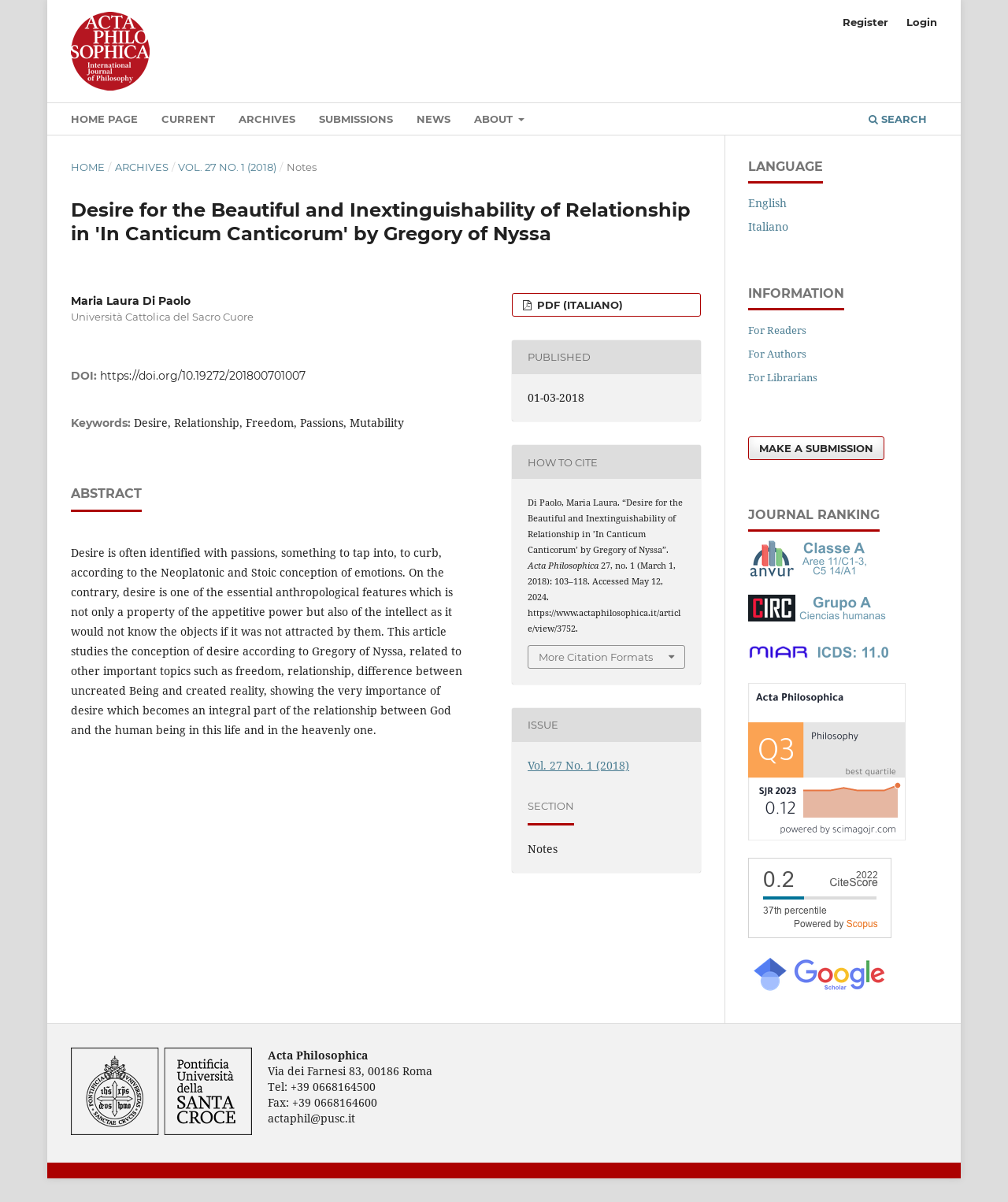Give an in-depth explanation of the webpage layout and content.

This webpage is about an academic article titled "Desire for the Beautiful and Inextinguishability of Relationship in 'In Canticum Canticorum' by Gregory of Nyssa" published in Acta Philosophica. At the top, there is a navigation bar with links to the homepage, current issue, archives, submissions, news, and about sections. On the right side of the navigation bar, there are links to register and log in.

Below the navigation bar, there is a breadcrumb navigation section showing the current location of the article within the website's hierarchy. The article's title is displayed prominently, followed by the author's name, Maria Laura Di Paolo, and her affiliation, Università Cattolica del Sacro Cuore.

The article's abstract is provided, which discusses the concept of desire in the context of Gregory of Nyssa's philosophy. The abstract is followed by links to download the article in PDF format and to cite the article in various formats.

On the right side of the page, there is a sidebar with several sections. The first section displays the language options, with links to switch between English and Italian. The second section provides information for readers, authors, and librarians, with links to relevant pages. The third section displays the journal's ranking information, with links to various ranking sources, such as ANVUR, CIRC, and Scopus.

At the bottom of the page, there is a footer section with contact information for Acta Philosophica, including the address, phone number, fax number, and email address.